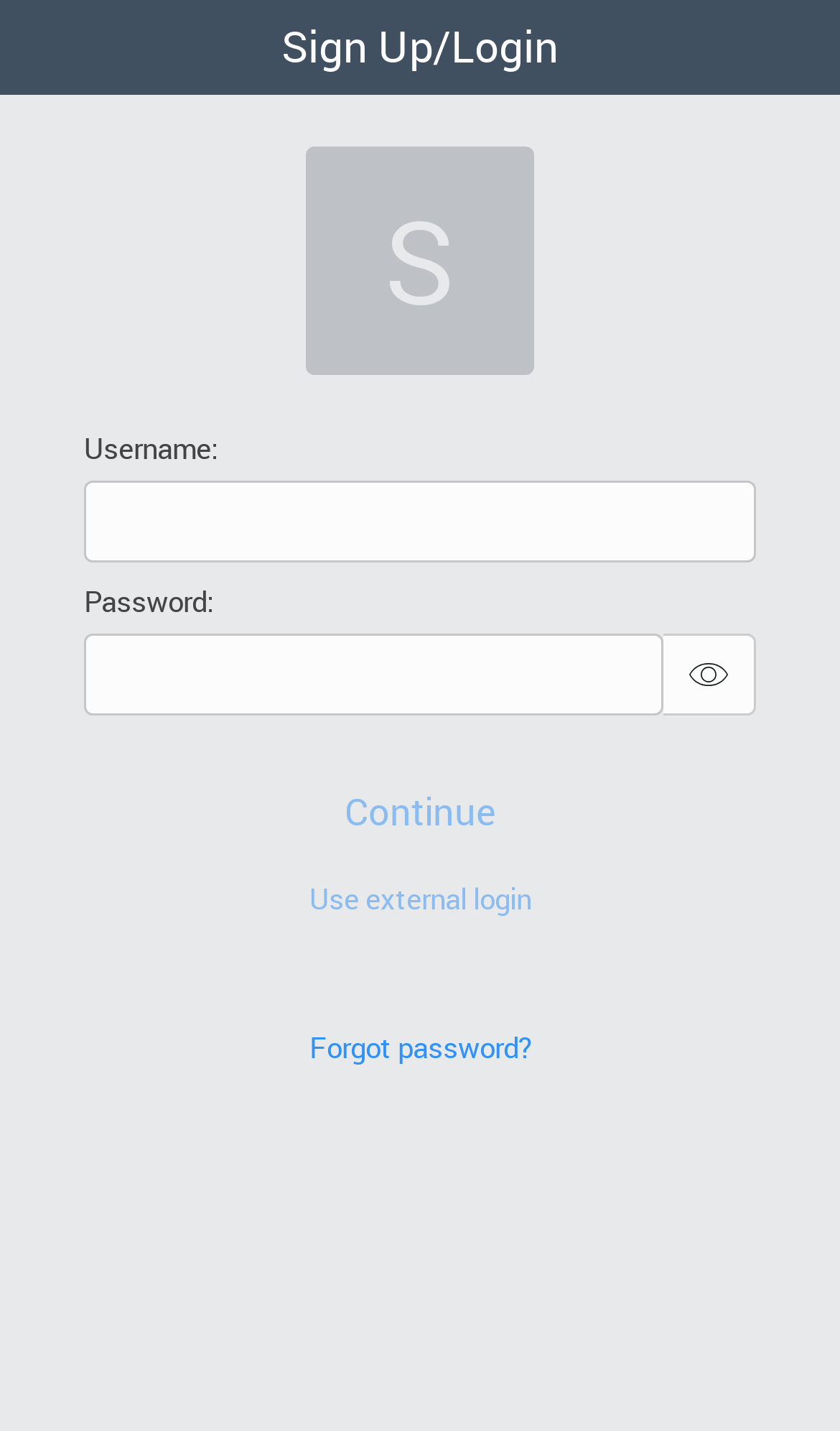How many input fields are there?
Using the visual information, answer the question in a single word or phrase.

2